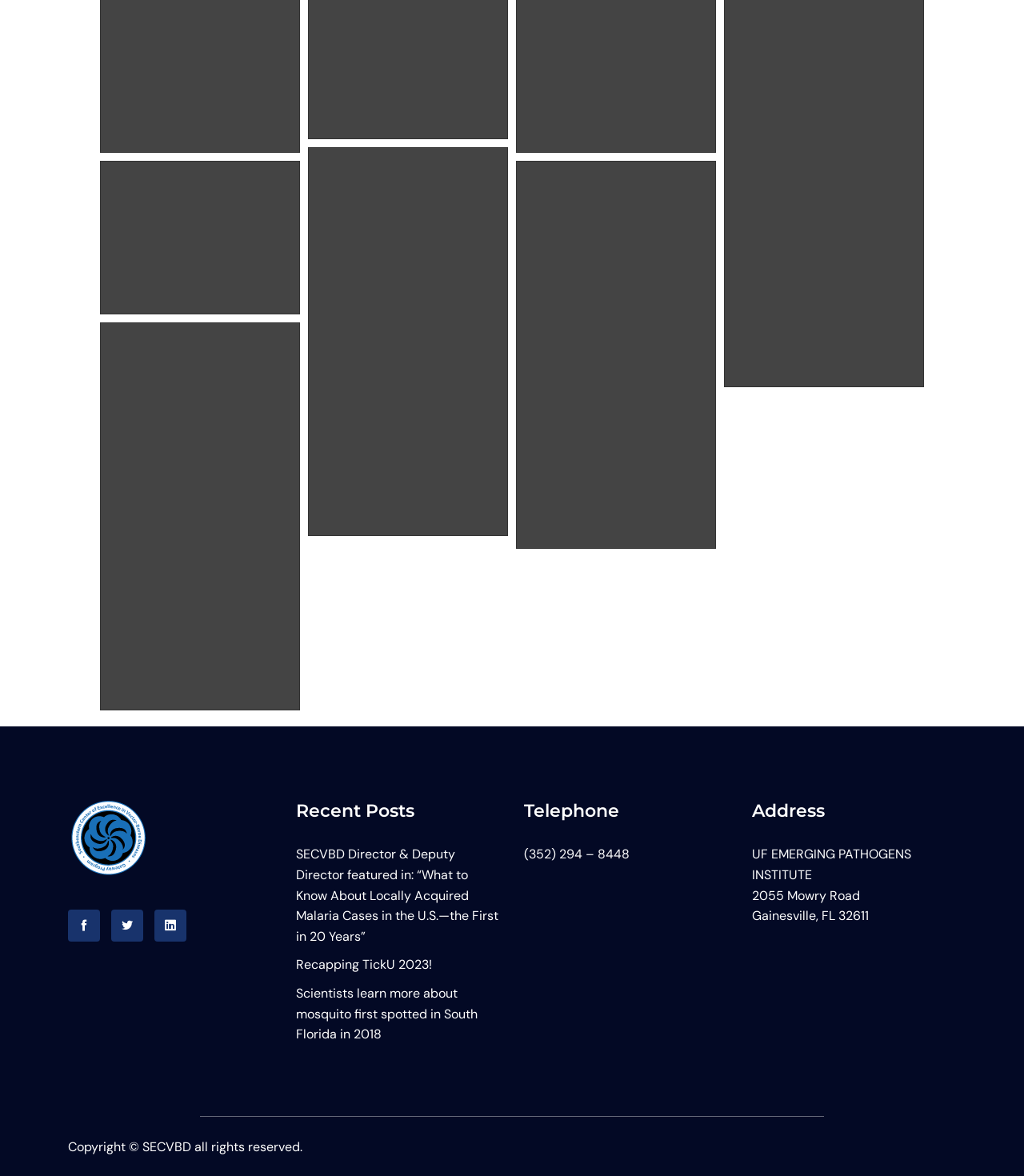What is the city of the location mentioned in the first figcaption?
Answer the question in a detailed and comprehensive manner.

I found the city of the location mentioned in the first figcaption by looking at the text content of the first figcaption, which is 'St. Sebastian, FL'.